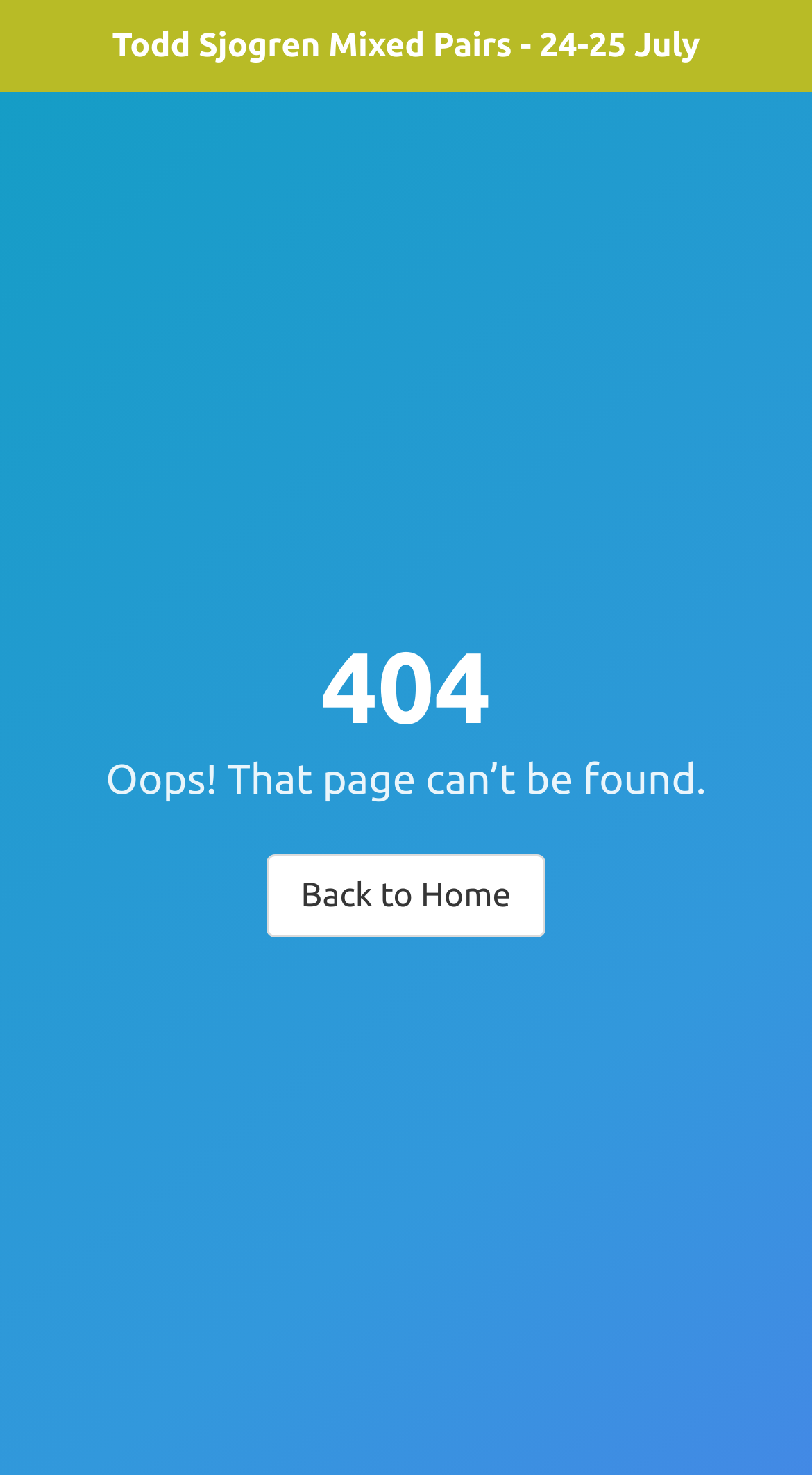Bounding box coordinates should be provided in the format (top-left x, top-left y, bottom-right x, bottom-right y) with all values between 0 and 1. Identify the bounding box for this UI element: Back to Home

[0.327, 0.578, 0.673, 0.635]